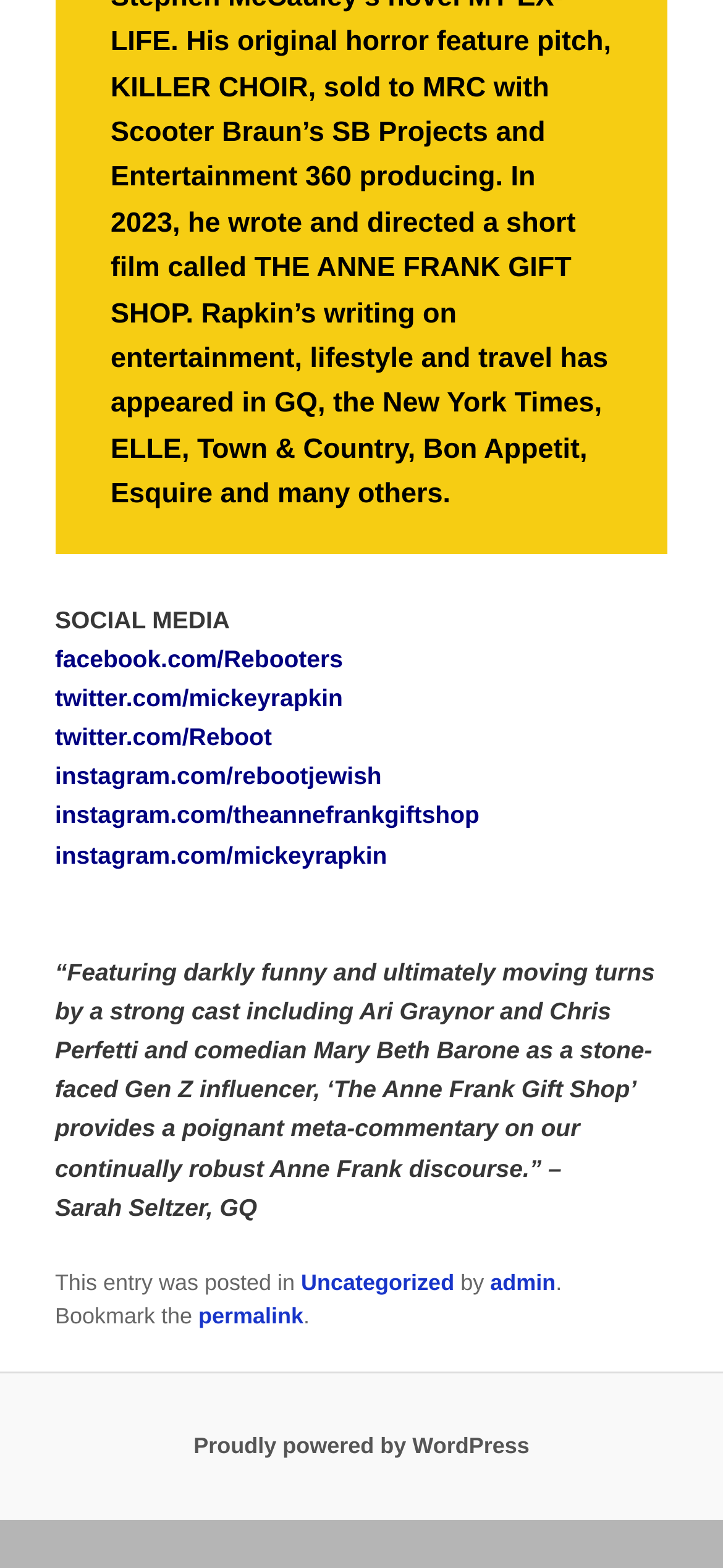Find the bounding box coordinates for the UI element that matches this description: "Proudly powered by WordPress".

[0.268, 0.914, 0.732, 0.931]